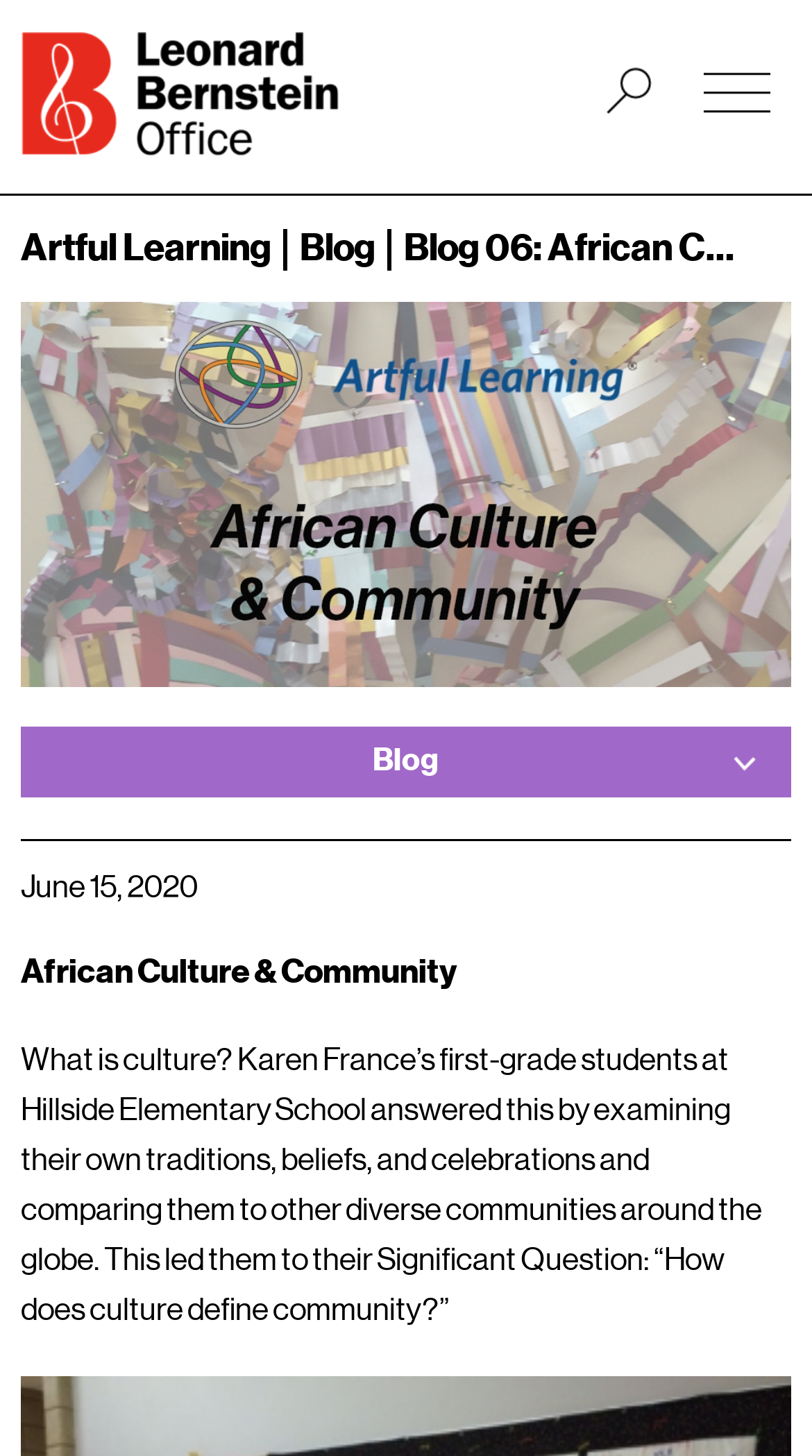Locate the bounding box coordinates for the element described below: "Leonard Bernstein at 100". The coordinates must be four float values between 0 and 1, formatted as [left, top, right, bottom].

[0.026, 0.021, 0.423, 0.107]